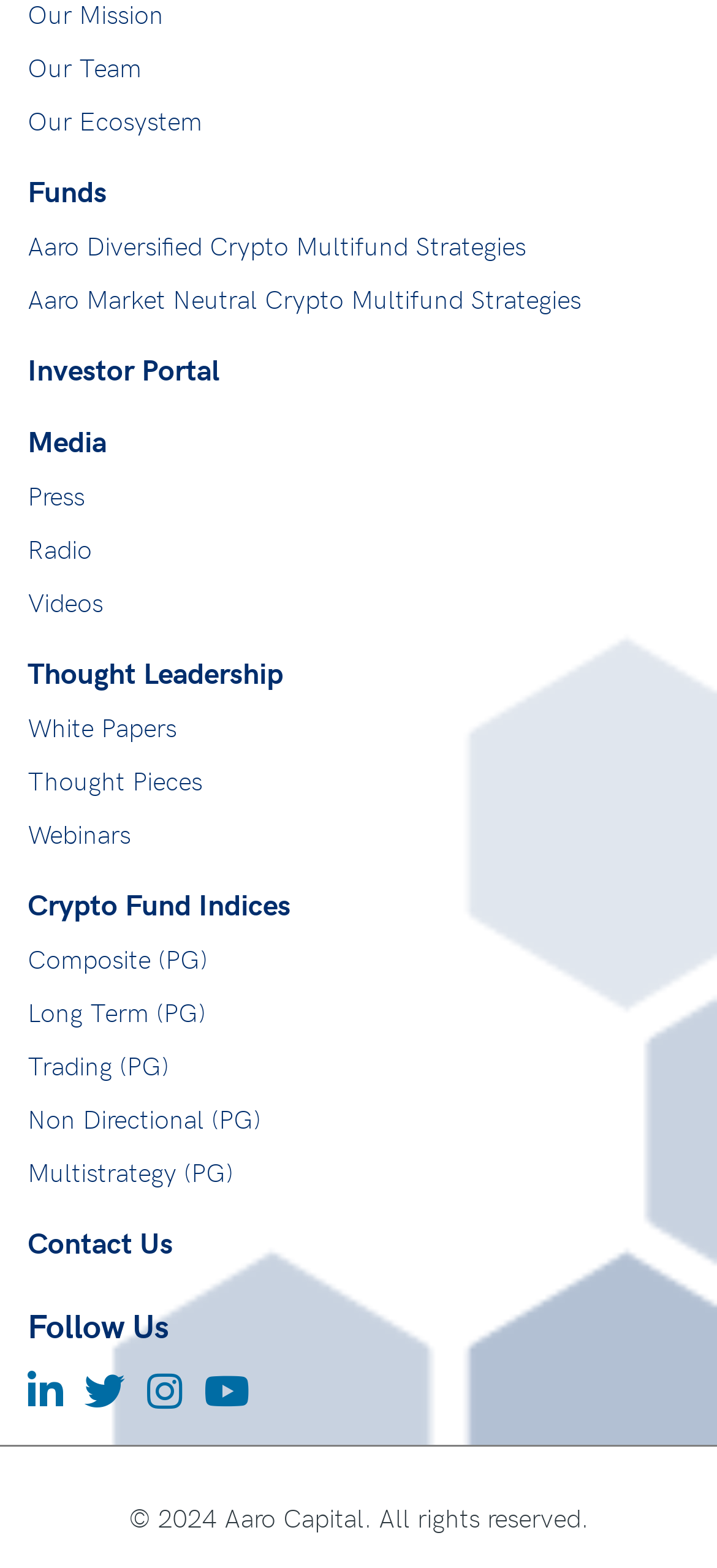How many types of media are listed?
Please use the image to provide a one-word or short phrase answer.

4